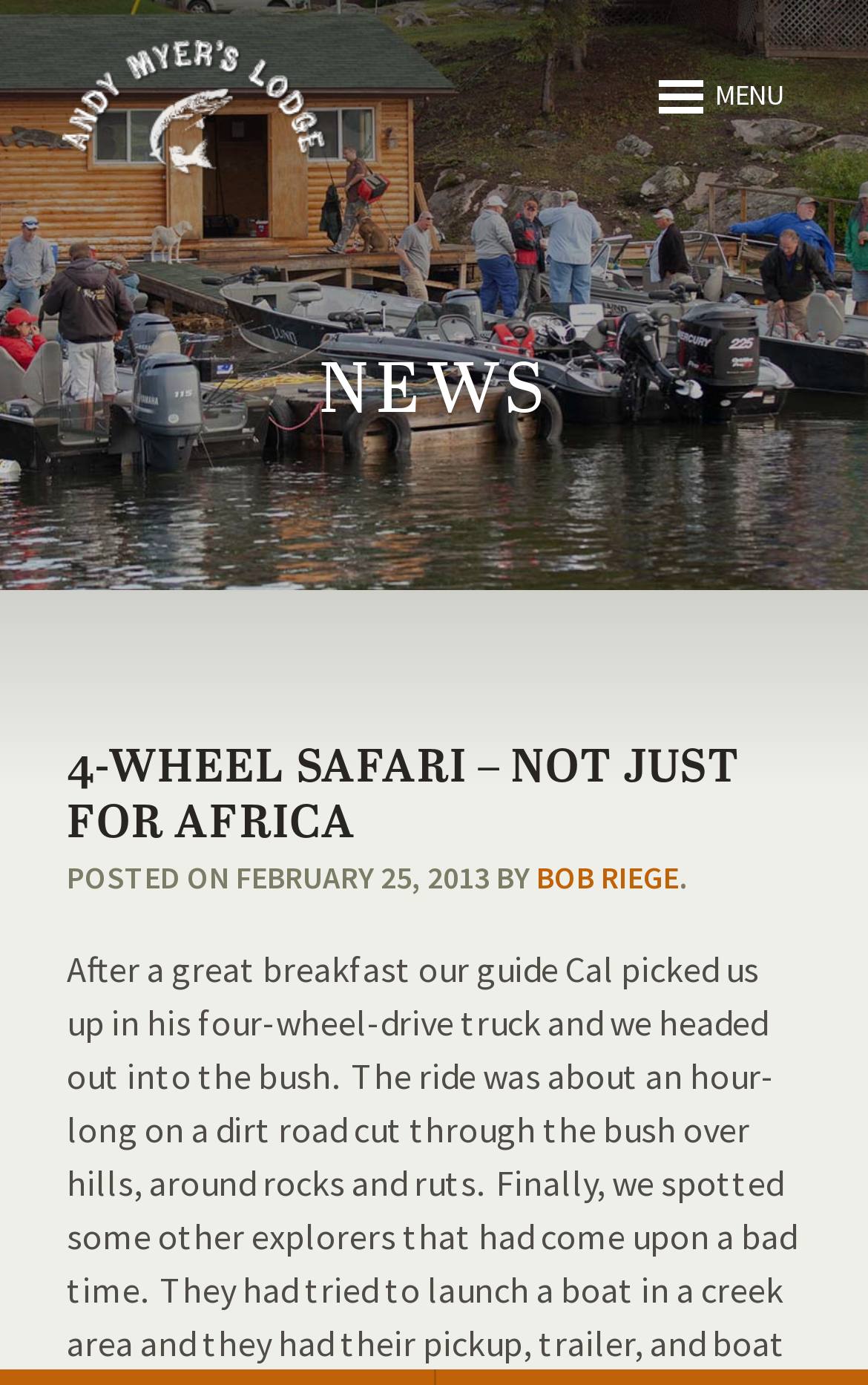Kindly determine the bounding box coordinates of the area that needs to be clicked to fulfill this instruction: "open media page".

[0.615, 0.419, 1.0, 0.508]